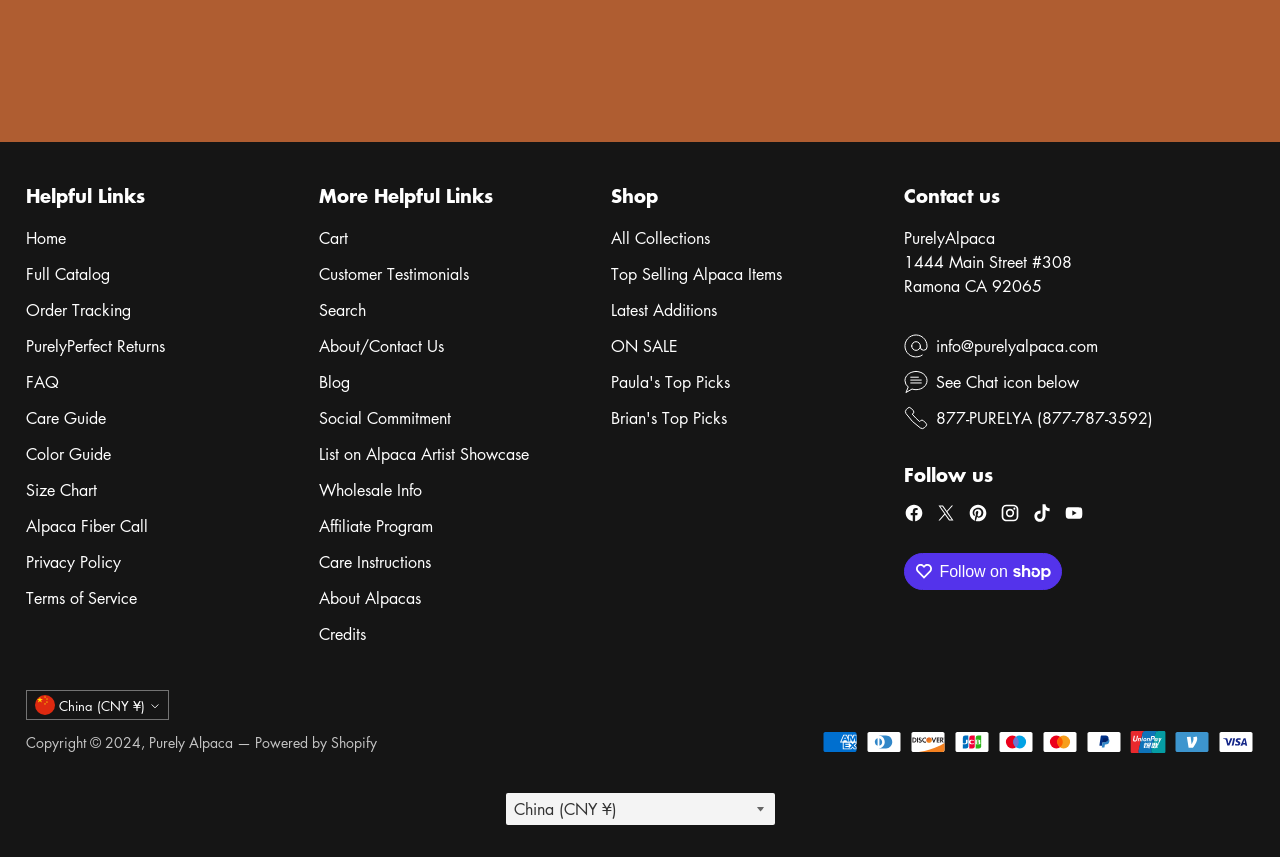Specify the bounding box coordinates for the region that must be clicked to perform the given instruction: "Track your order".

[0.02, 0.349, 0.102, 0.375]